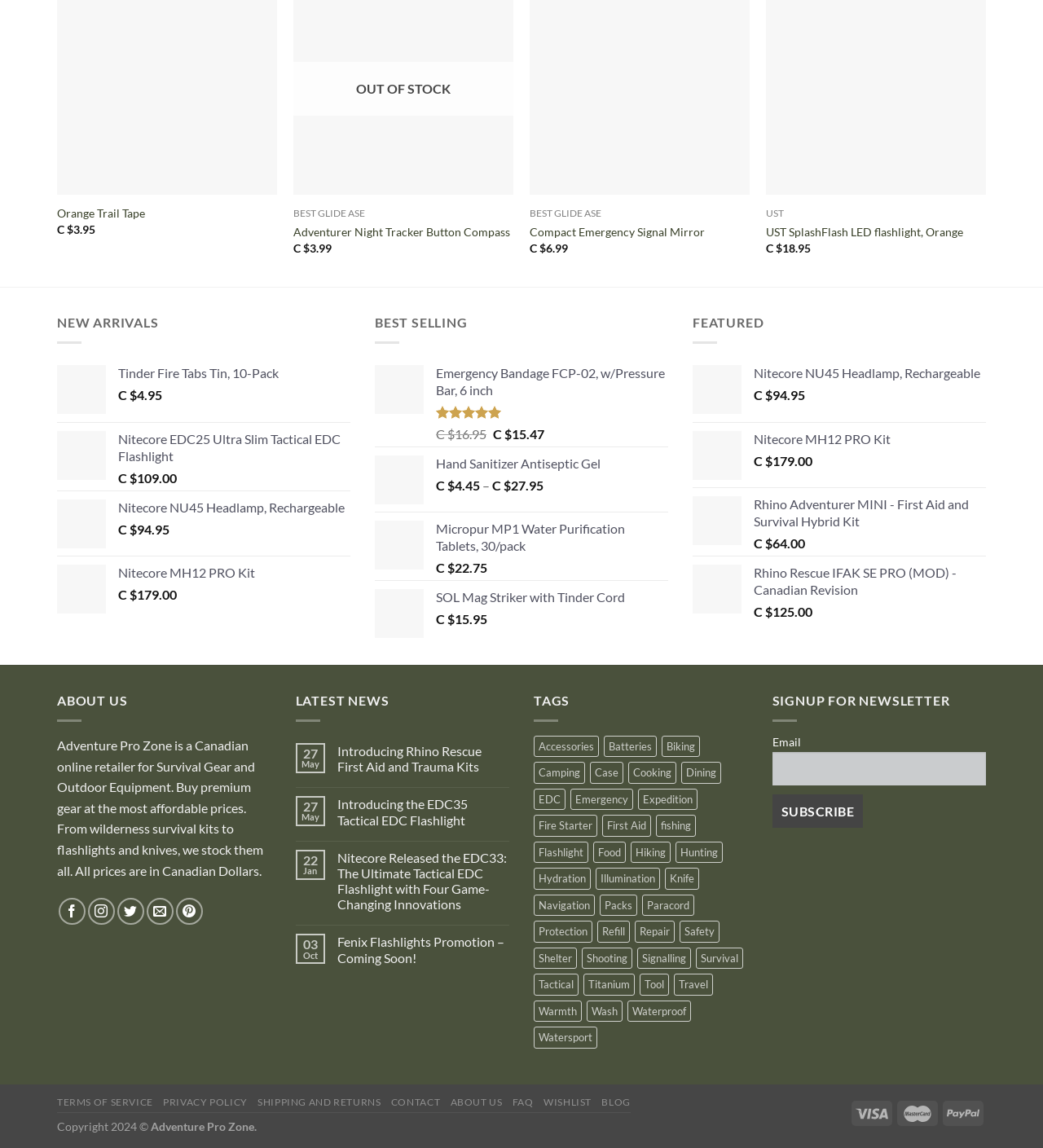Please identify the bounding box coordinates of the element's region that needs to be clicked to fulfill the following instruction: "View product details". The bounding box coordinates should consist of four float numbers between 0 and 1, i.e., [left, top, right, bottom].

[0.281, 0.196, 0.489, 0.209]